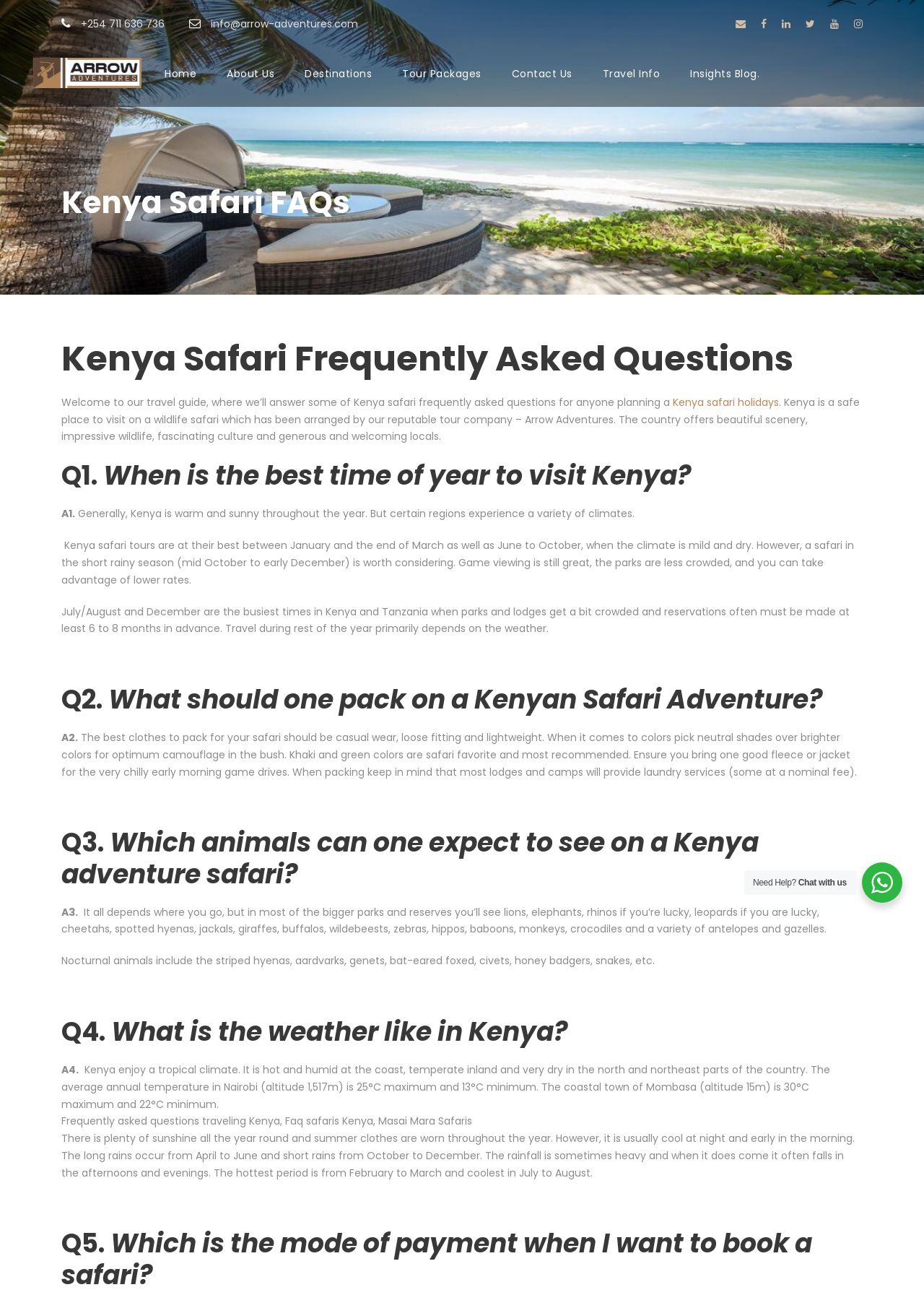Using the information in the image, give a comprehensive answer to the question: 
What is the name of the tour company mentioned on this webpage?

The tour company is mentioned in the text as 'our reputable tour company – Arrow Adventures'. It is also mentioned in the logo at the top of the webpage, which is an image with the text 'arrow-adventures'.